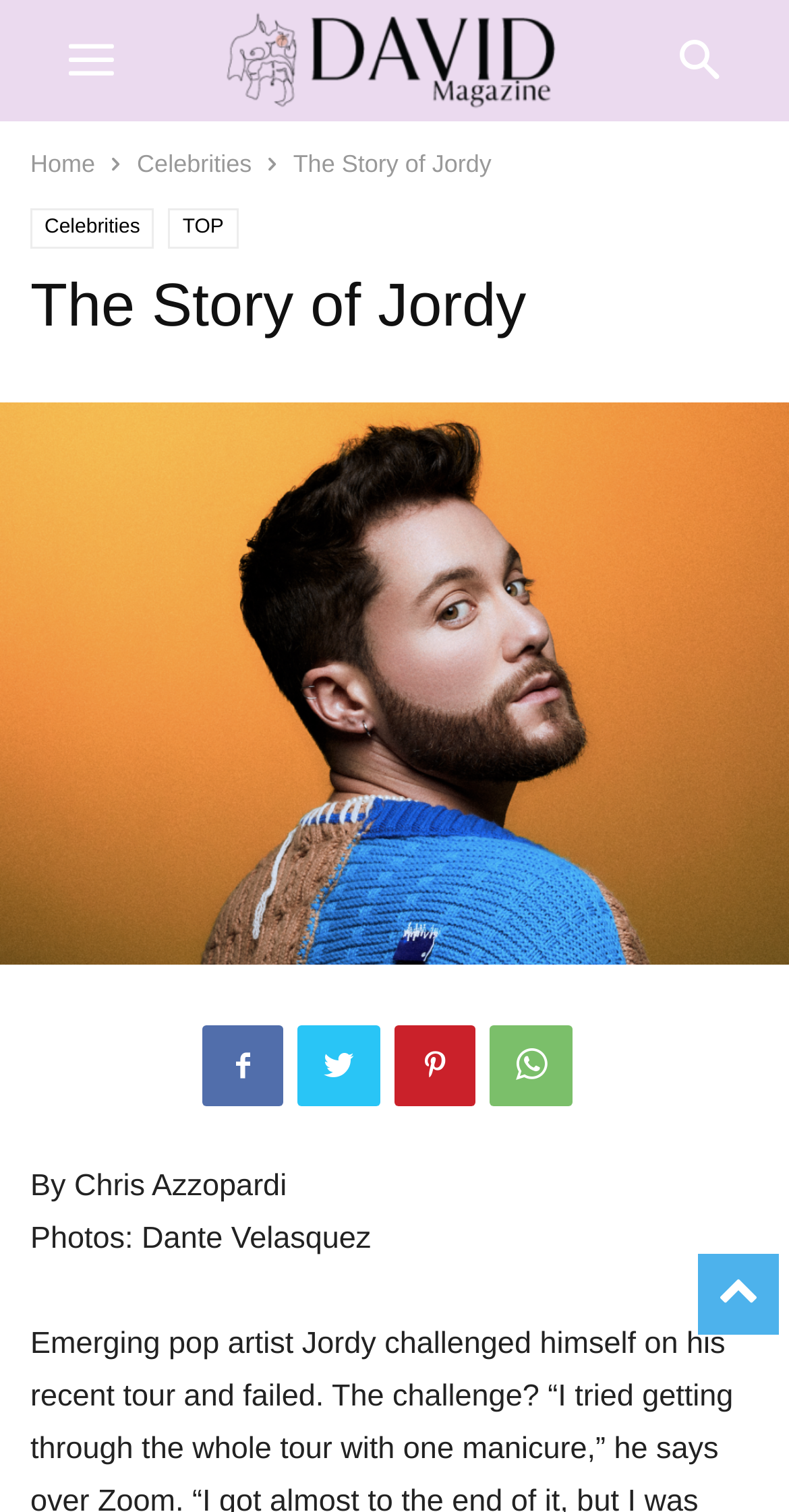Can you locate the main headline on this webpage and provide its text content?

The Story of Jordy